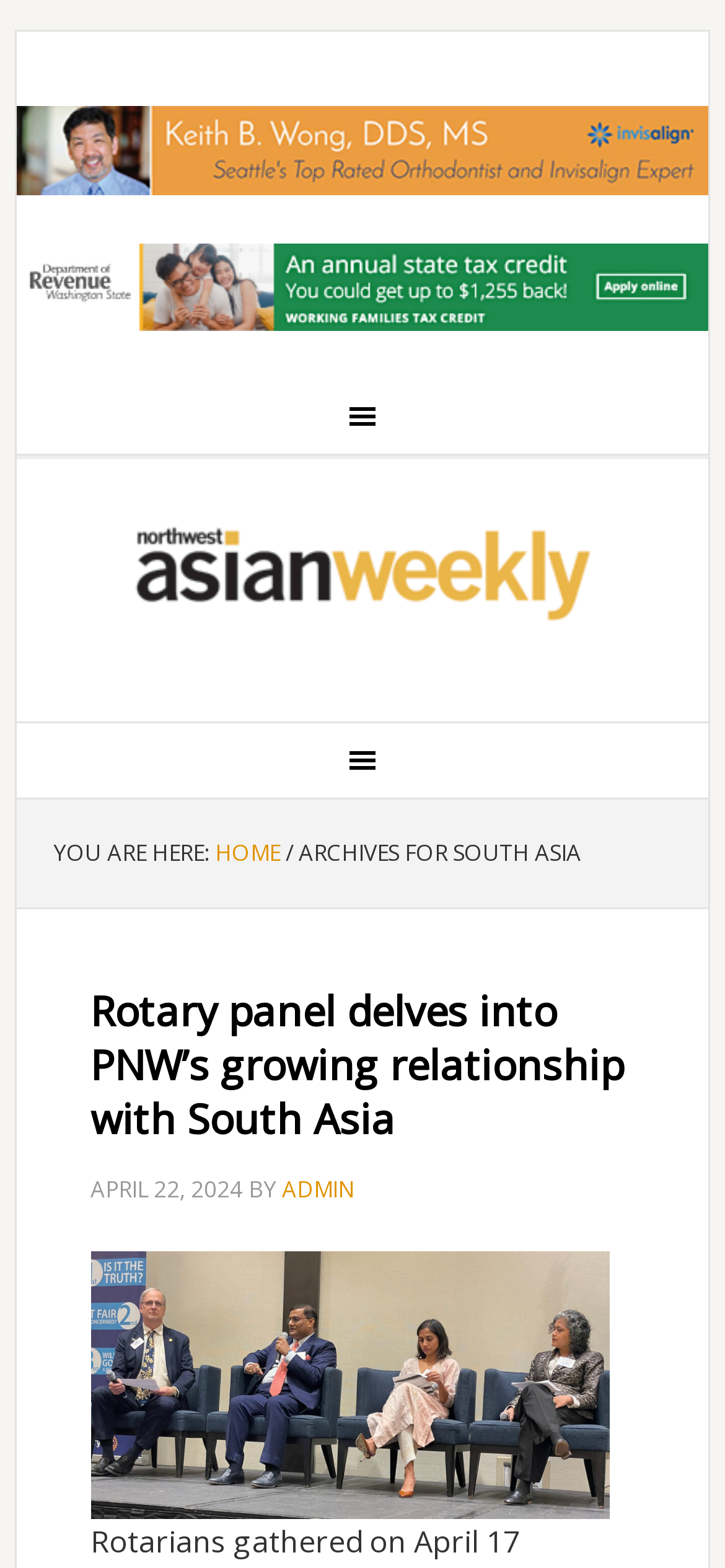Observe the image and answer the following question in detail: What is the category of the archives?

I found the text 'ARCHIVES FOR SOUTH ASIA' which indicates that the archives are categorized under South Asia.